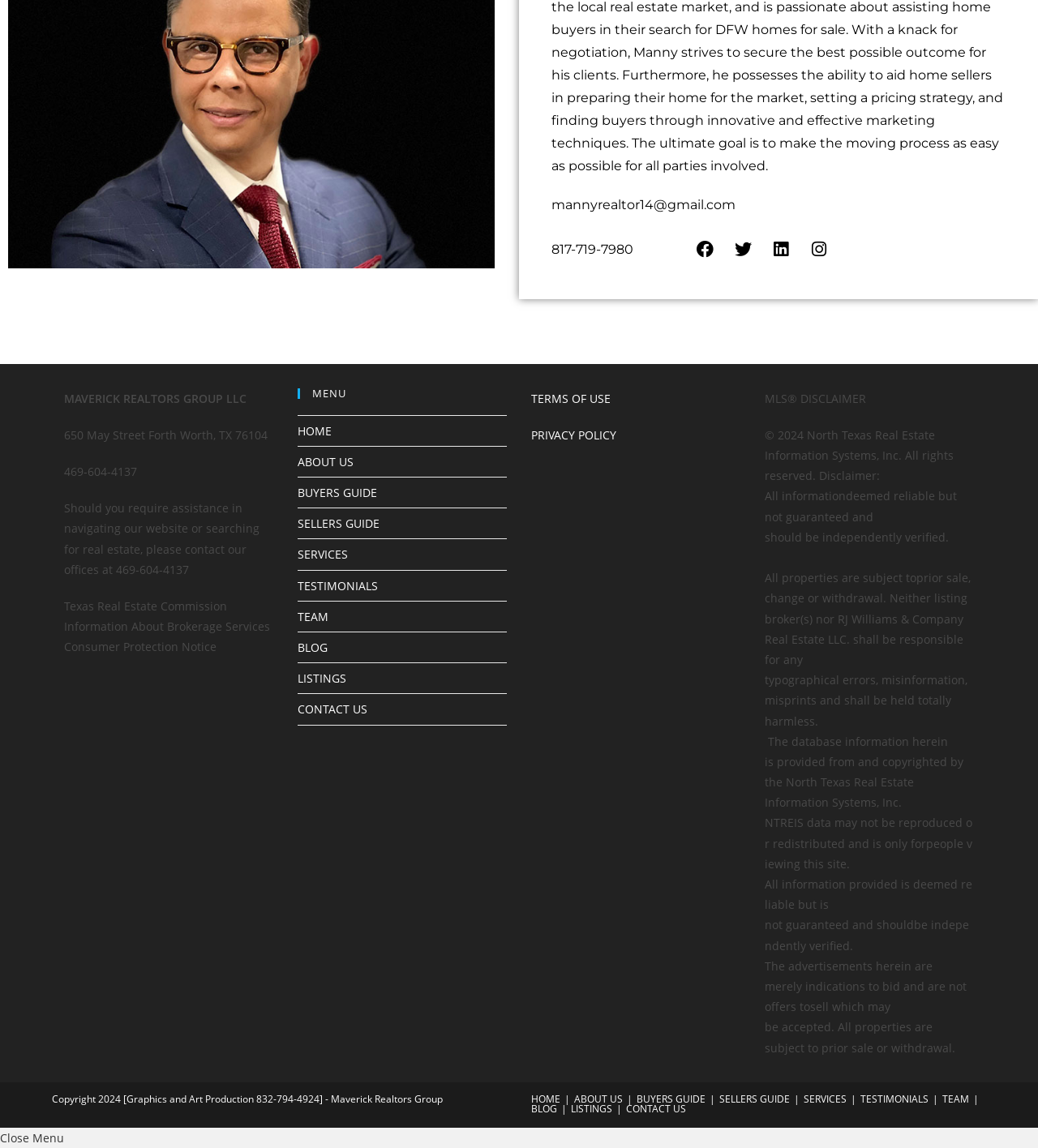Please specify the bounding box coordinates of the element that should be clicked to execute the given instruction: 'Click the Facebook link'. Ensure the coordinates are four float numbers between 0 and 1, expressed as [left, top, right, bottom].

[0.662, 0.202, 0.695, 0.232]